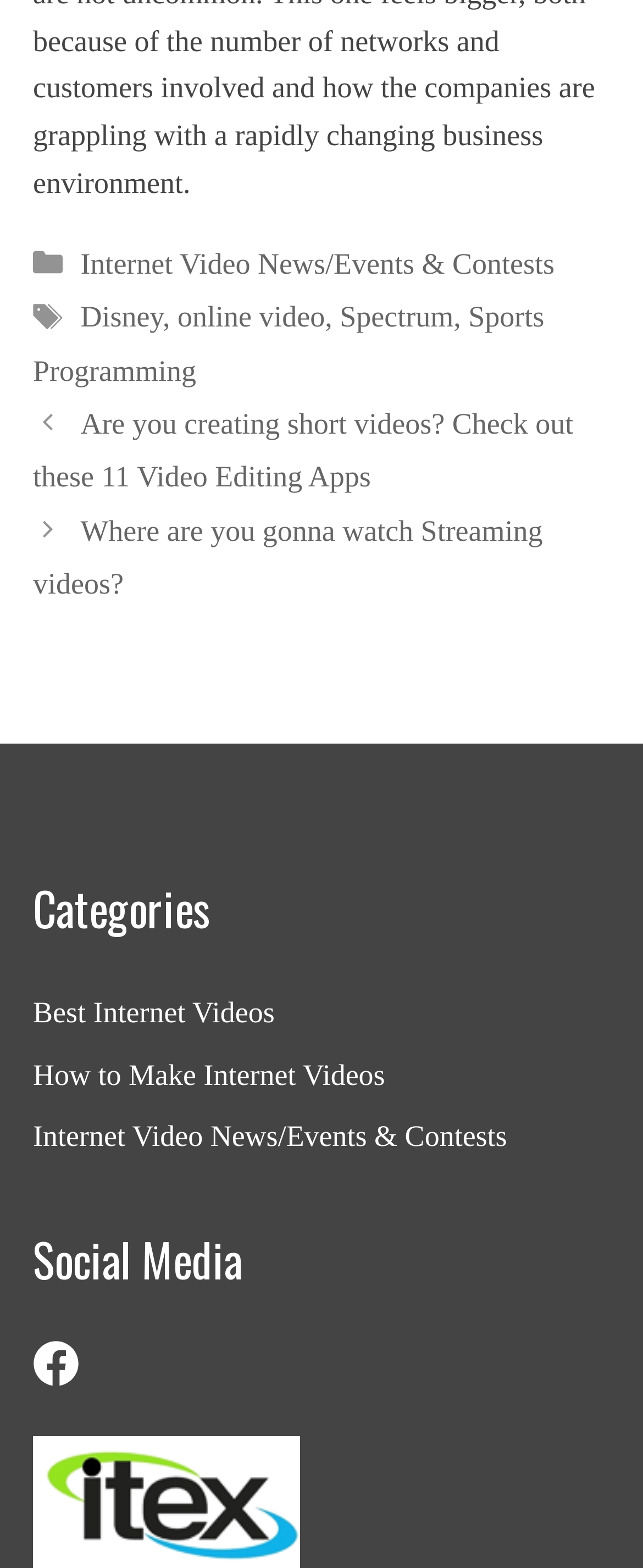What is the title of the first post?
Please interpret the details in the image and answer the question thoroughly.

In the posts section, the first link is titled 'Are you creating short videos? Check out these 11 Video Editing Apps', so the title of the first post is 'Are you creating short videos?'.